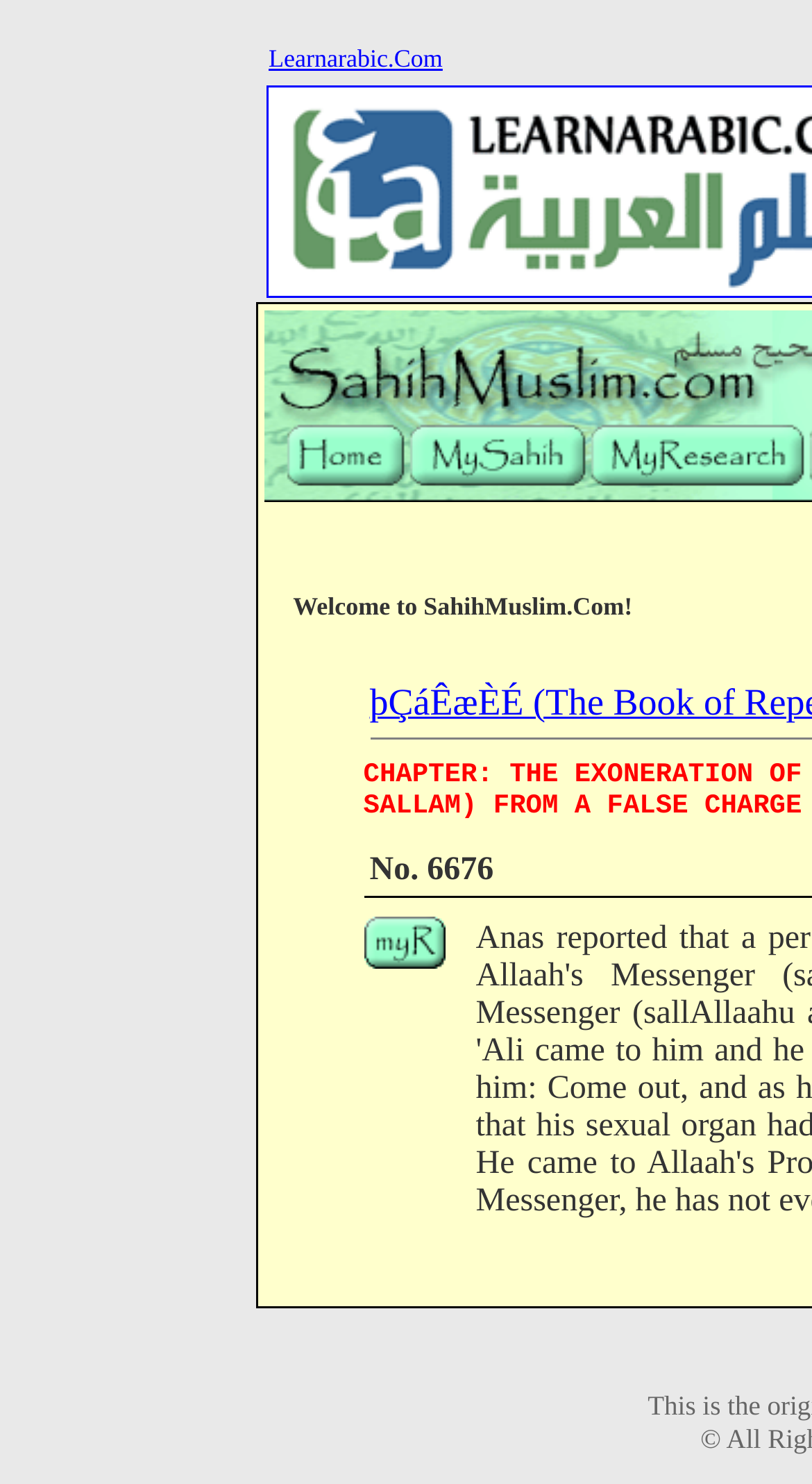Using the format (top-left x, top-left y, bottom-right x, bottom-right y), and given the element description, identify the bounding box coordinates within the screenshot: Learnarabic.Com

[0.331, 0.029, 0.545, 0.049]